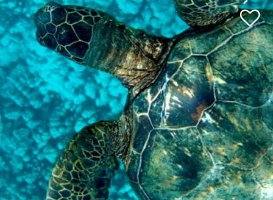Using the information in the image, give a detailed answer to the following question: What is the color of the ocean in the image?

The caption describes the ocean as having a 'stunning turquoise backdrop', indicating that the ocean in the image is turquoise in color.